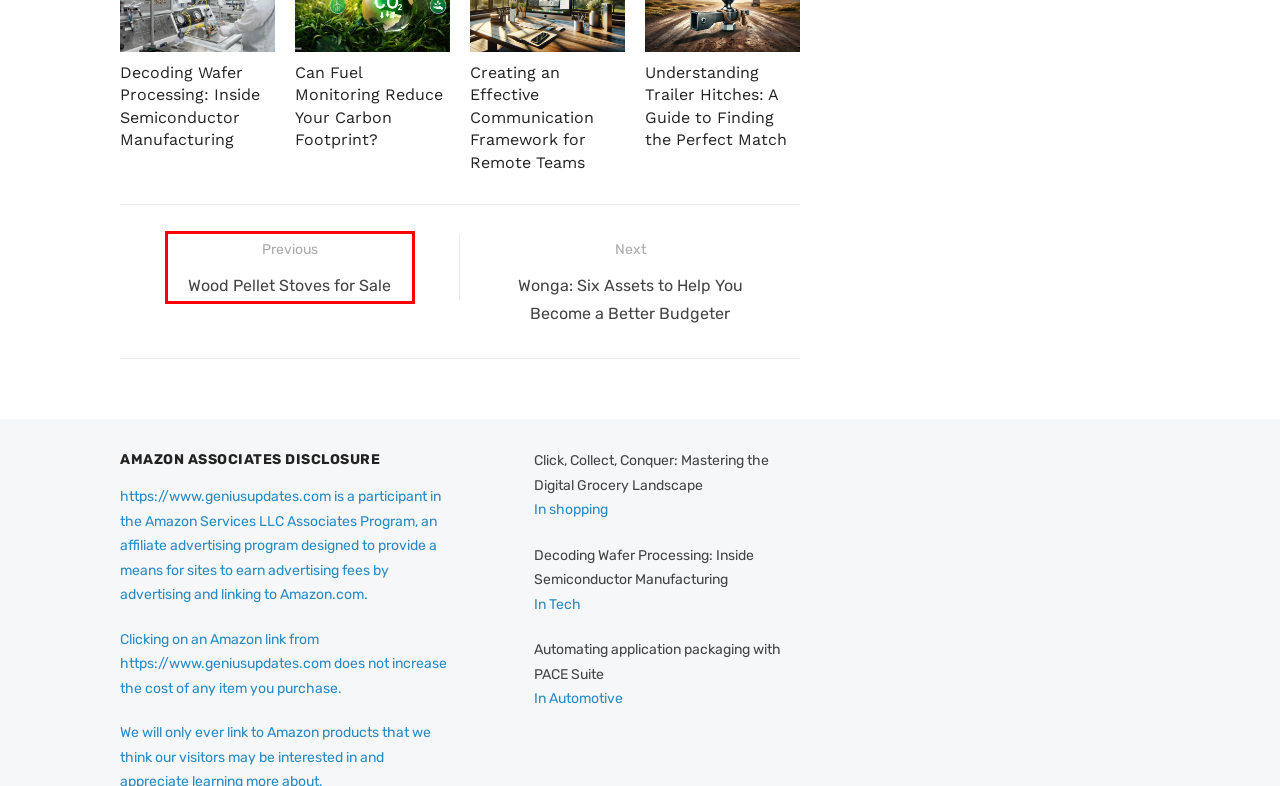You are given a webpage screenshot where a red bounding box highlights an element. Determine the most fitting webpage description for the new page that loads after clicking the element within the red bounding box. Here are the candidates:
A. Wood Pellet Stoves for Sale - Genius Updates
B. Maintenance Tips For Your Fiat Car - Genius Updates
C. Automating application packaging with PACE Suite - Genius Updates
D. Tech Archives - Genius Updates
E. Can Fuel Monitoring Reduce Your Carbon Footprint? - Genius Updates
F. Click, Collect, Conquer: Mastering the Digital Grocery Landscape - Genius Updates
G. Decoding Wafer Processing: Inside Semiconductor Manufacturing - Genius Updates
H. Wonga: Six Assets to Help You Become a Better Budgeter - Genius Updates

A